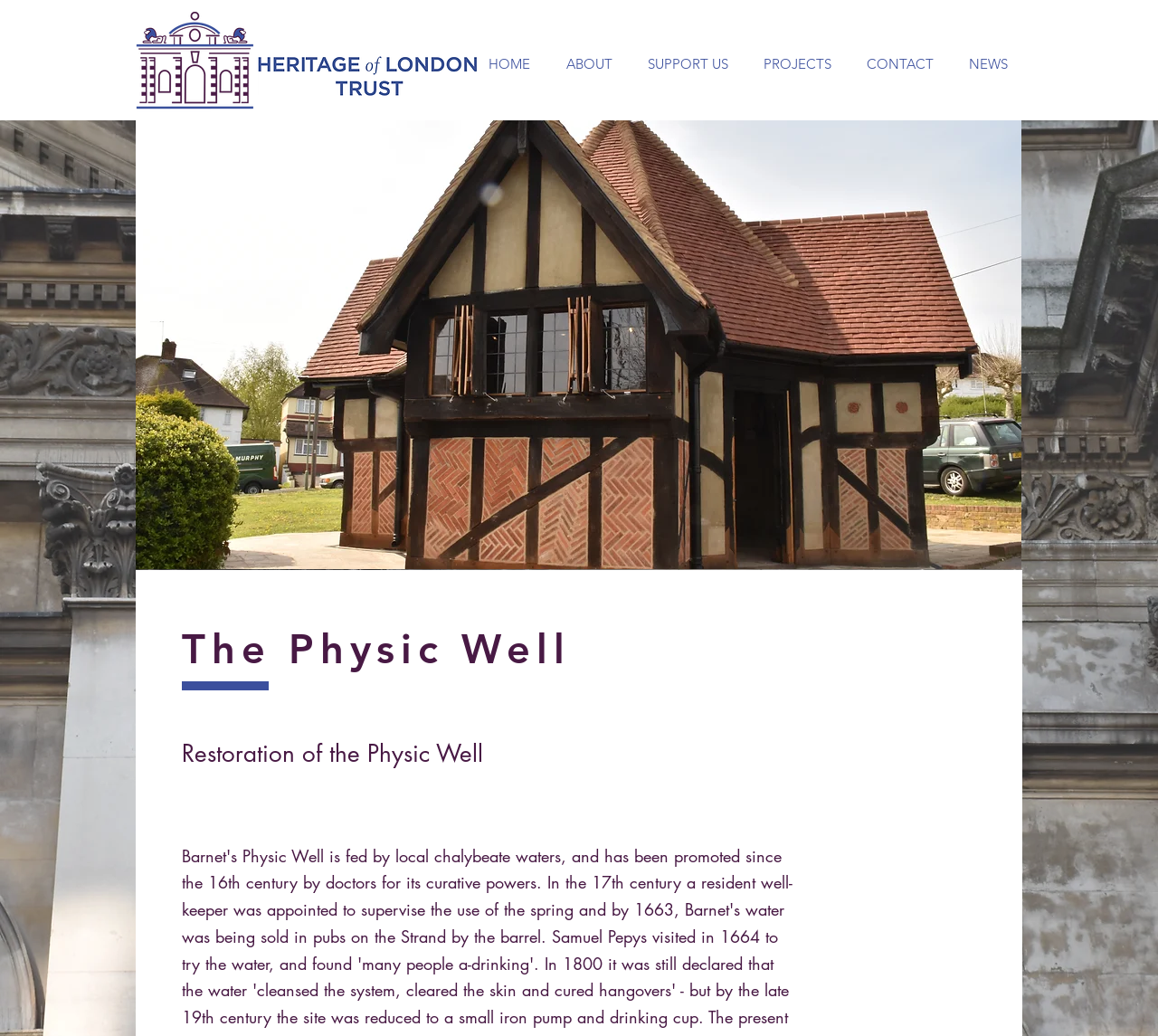Show the bounding box coordinates for the HTML element described as: "SUPPORT US".

[0.544, 0.046, 0.644, 0.078]